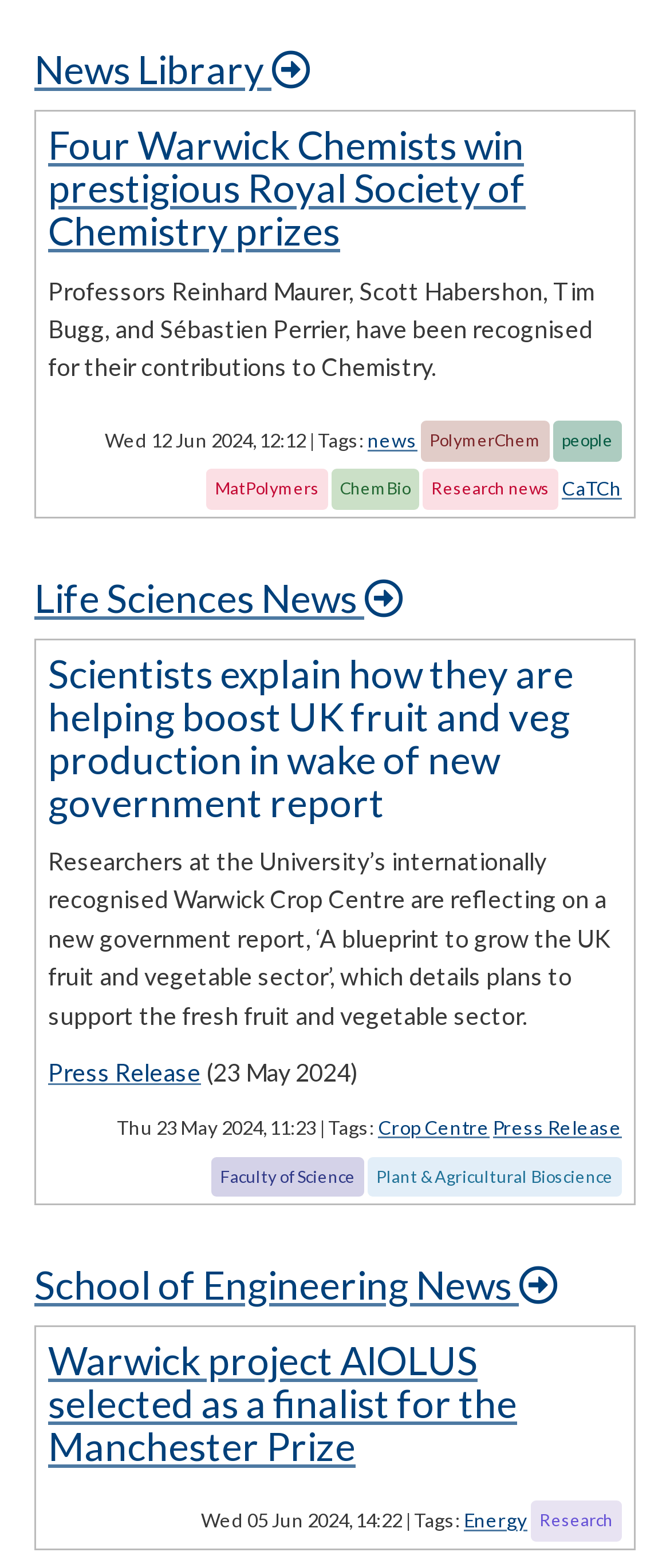From the webpage screenshot, predict the bounding box of the UI element that matches this description: "health".

None